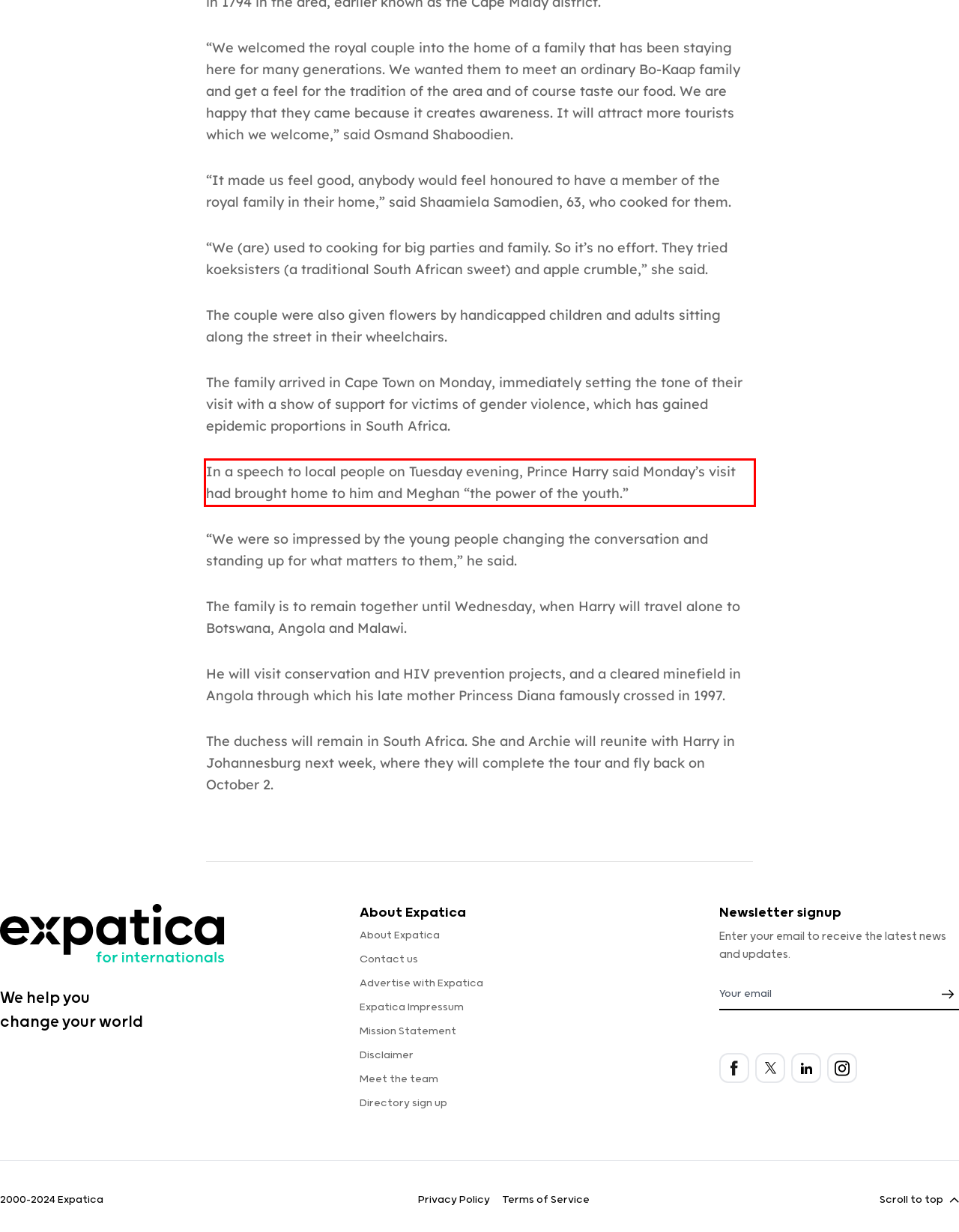Given a screenshot of a webpage, locate the red bounding box and extract the text it encloses.

In a speech to local people on Tuesday evening, Prince Harry said Monday’s visit had brought home to him and Meghan “the power of the youth.”